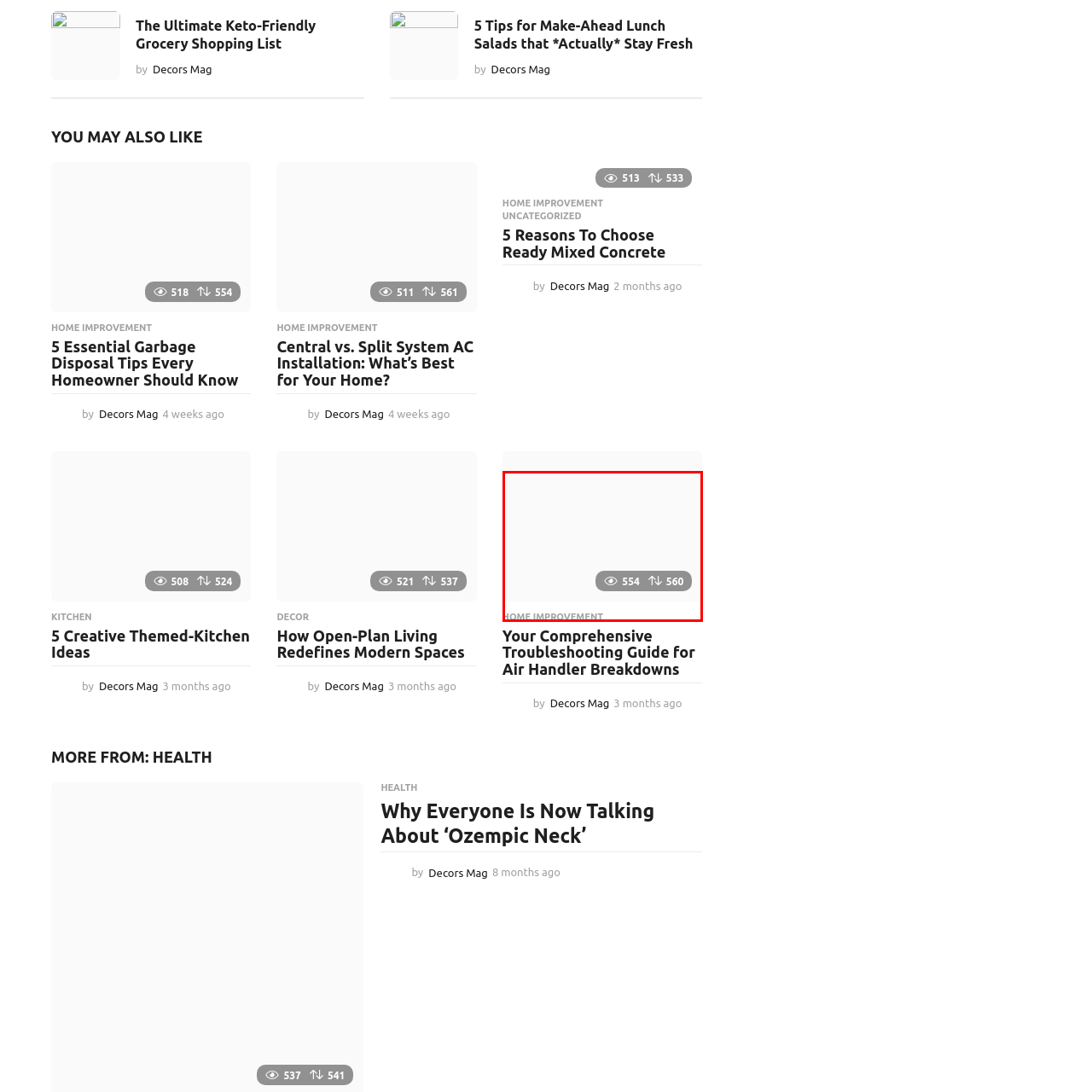Explain in detail what is shown in the red-bordered image.

The image features a minimalist design, emphasizing its role in a home improvement context. At the top of the image, the heading "HOME IMPROVEMENT" is prominently displayed in a subtle gray font, setting the theme for the content presented. Below this, there is a sleek, rounded box that displays two numeric indicators: "554" and "560." These numbers are likely indicative of views or interactions related to the article. The overall aesthetic is clean and modern, aligning with contemporary digital content design, and it encourages engagement with the topic at hand.